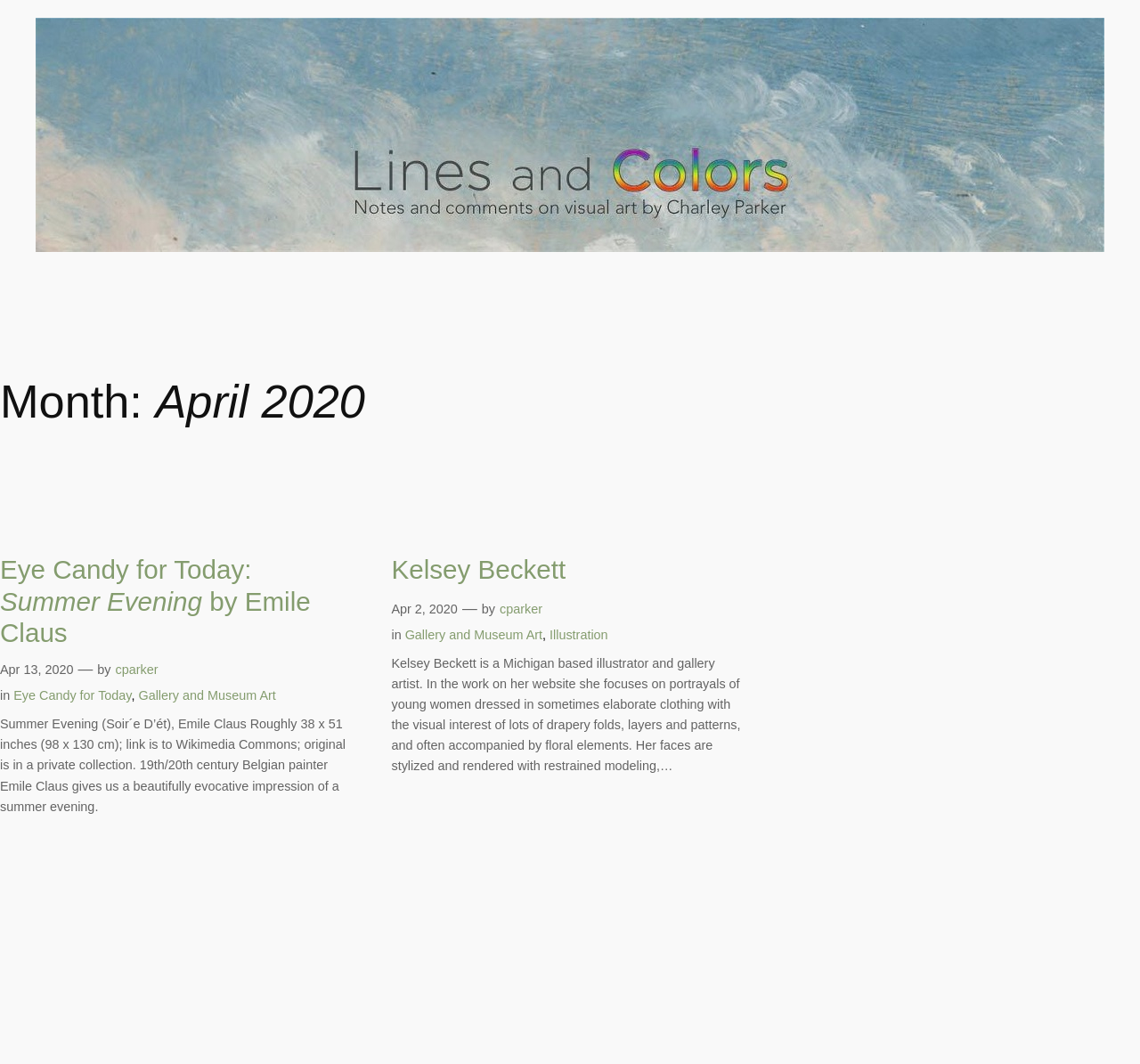Extract the main title from the webpage.

Month: April 2020